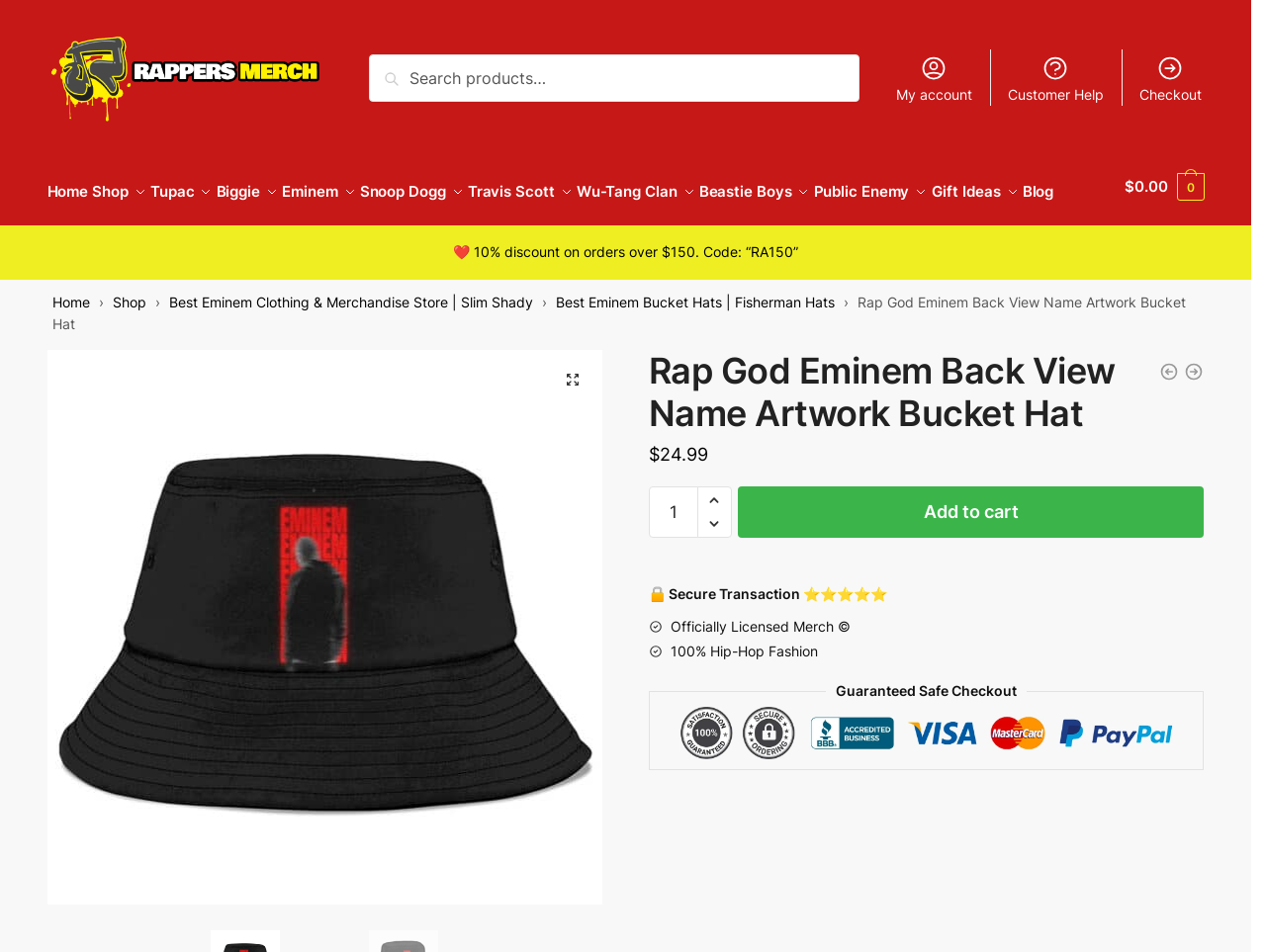Please identify the bounding box coordinates of the element on the webpage that should be clicked to follow this instruction: "Add to cart". The bounding box coordinates should be given as four float numbers between 0 and 1, formatted as [left, top, right, bottom].

[0.583, 0.563, 0.951, 0.617]